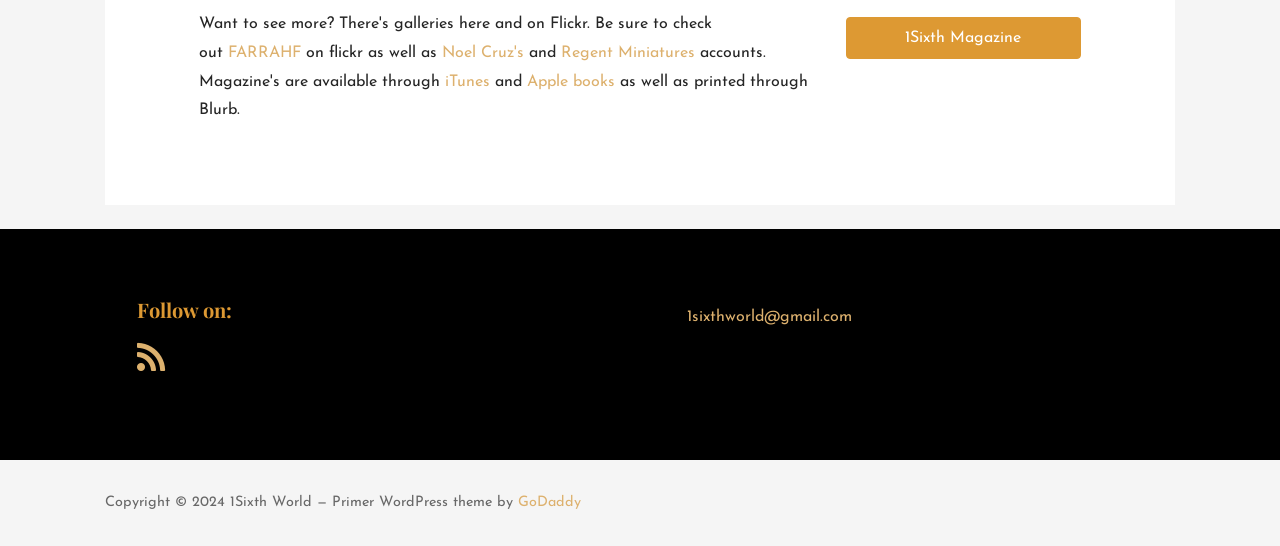Please identify the bounding box coordinates of the element that needs to be clicked to perform the following instruction: "Click the 'dismiss cookie message' button".

None